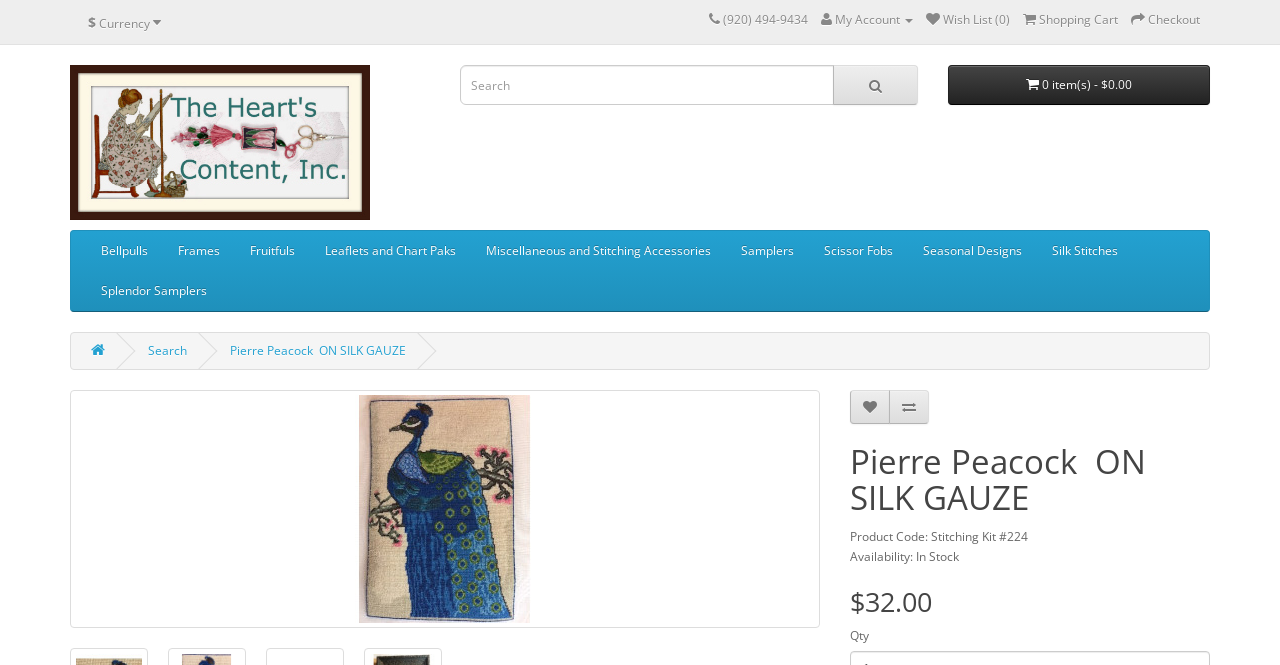What is the price of the product?
Please answer using one word or phrase, based on the screenshot.

$32.00